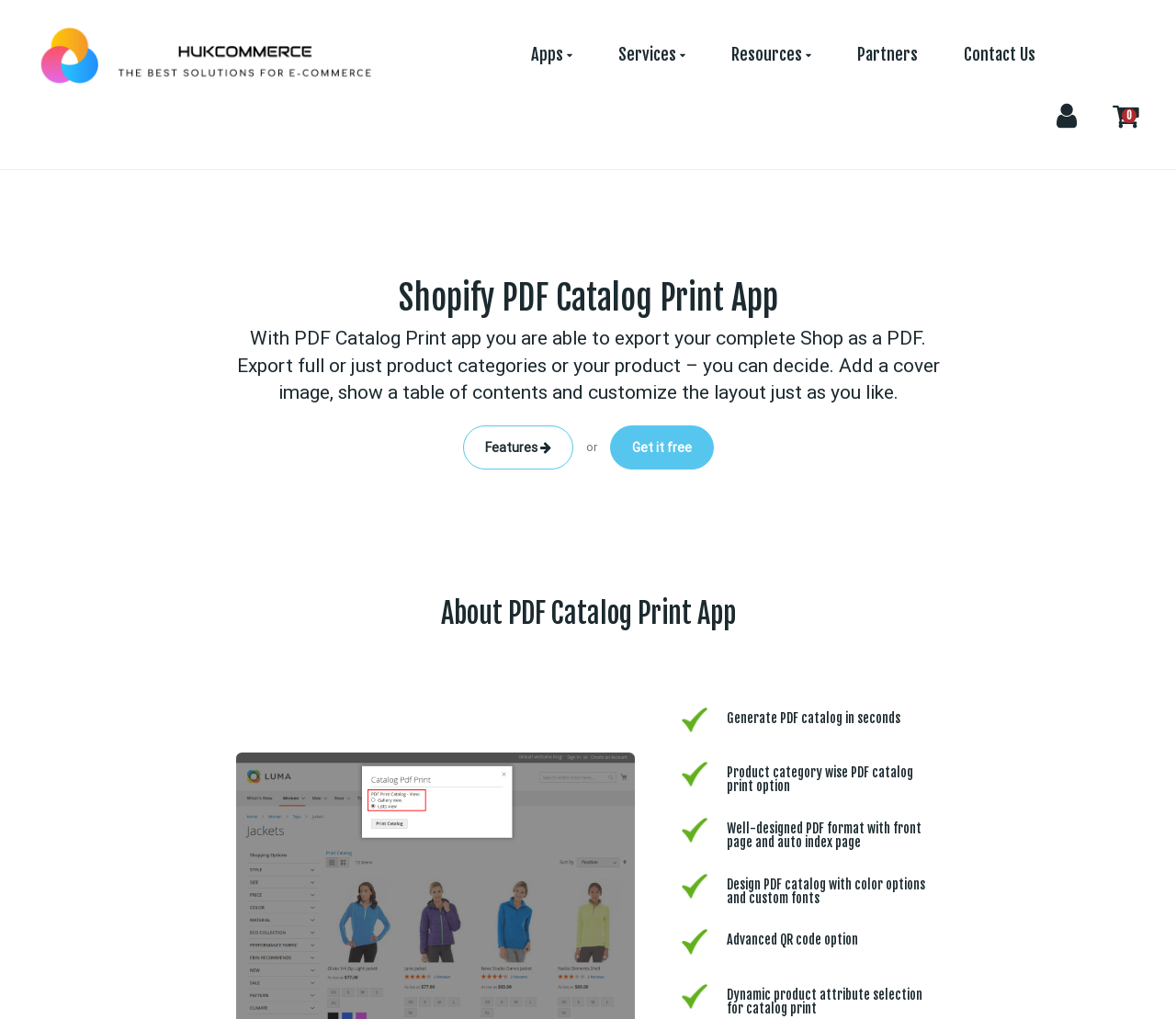Determine the bounding box for the HTML element described here: "Apps". The coordinates should be given as [left, top, right, bottom] with each number being a float between 0 and 1.

[0.432, 0.023, 0.506, 0.084]